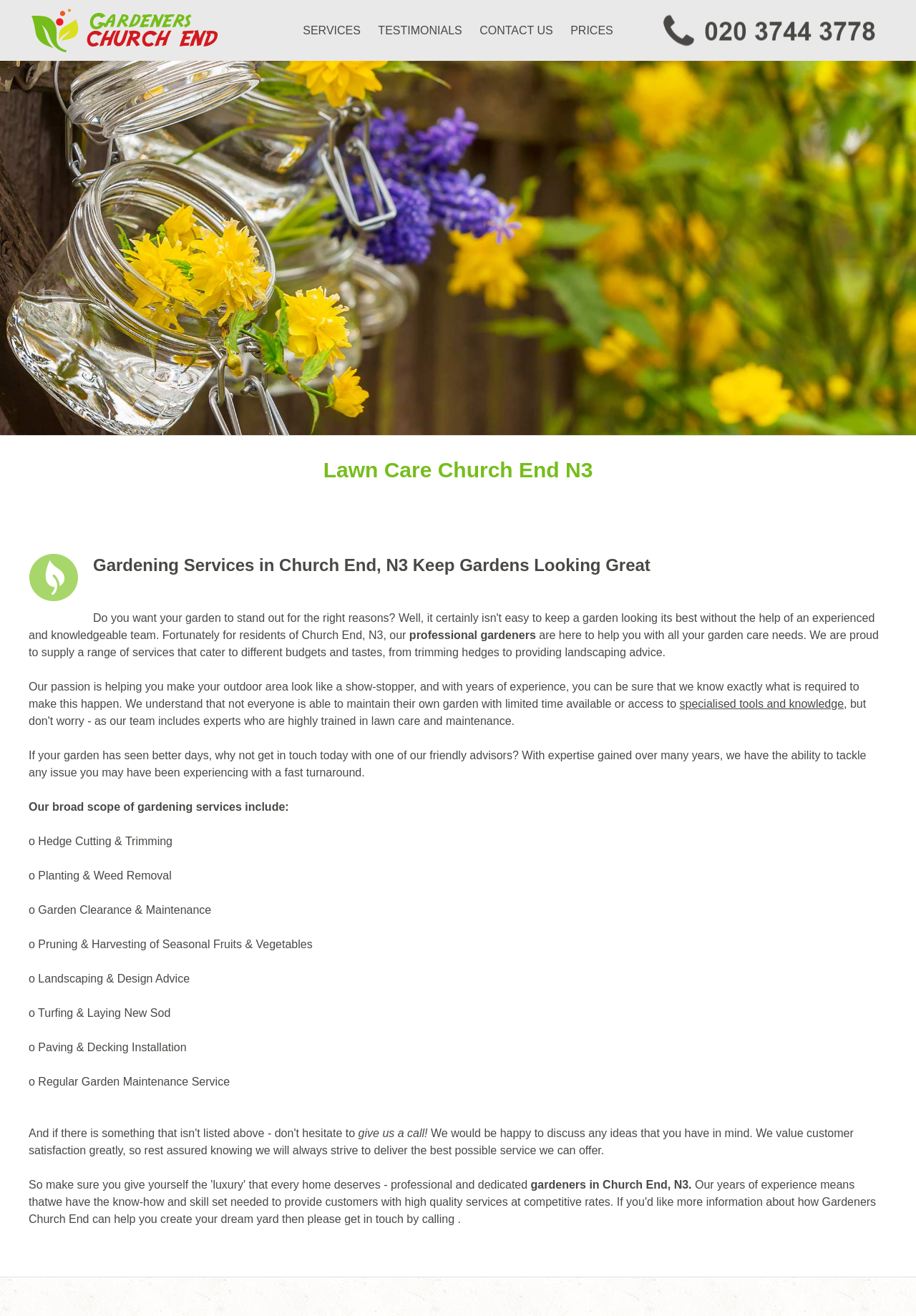What is the purpose of the gardeners?
Based on the image, give a concise answer in the form of a single word or short phrase.

To help with garden care needs